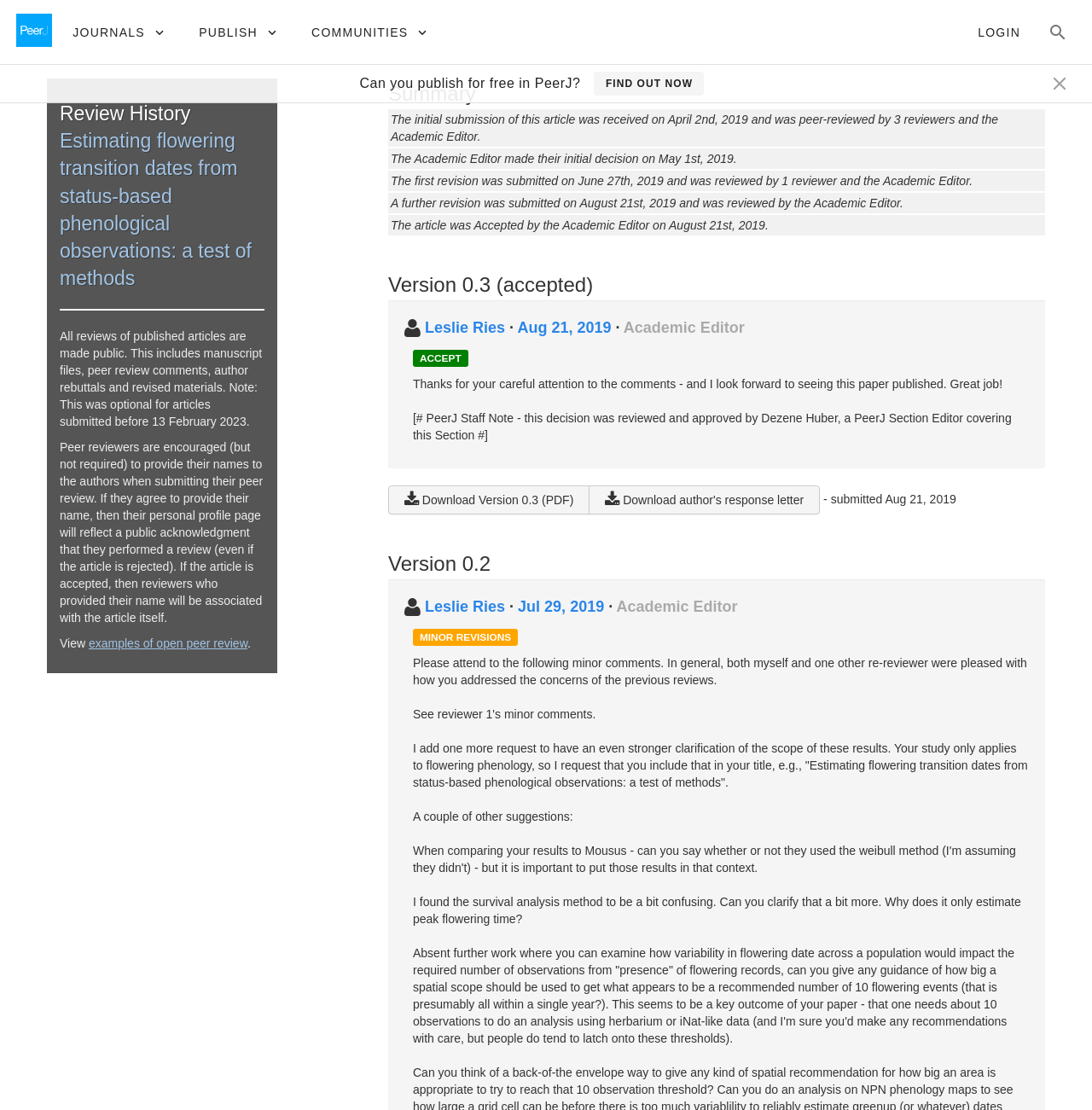What is the purpose of the 'View examples of open peer review' link?
By examining the image, provide a one-word or phrase answer.

To view examples